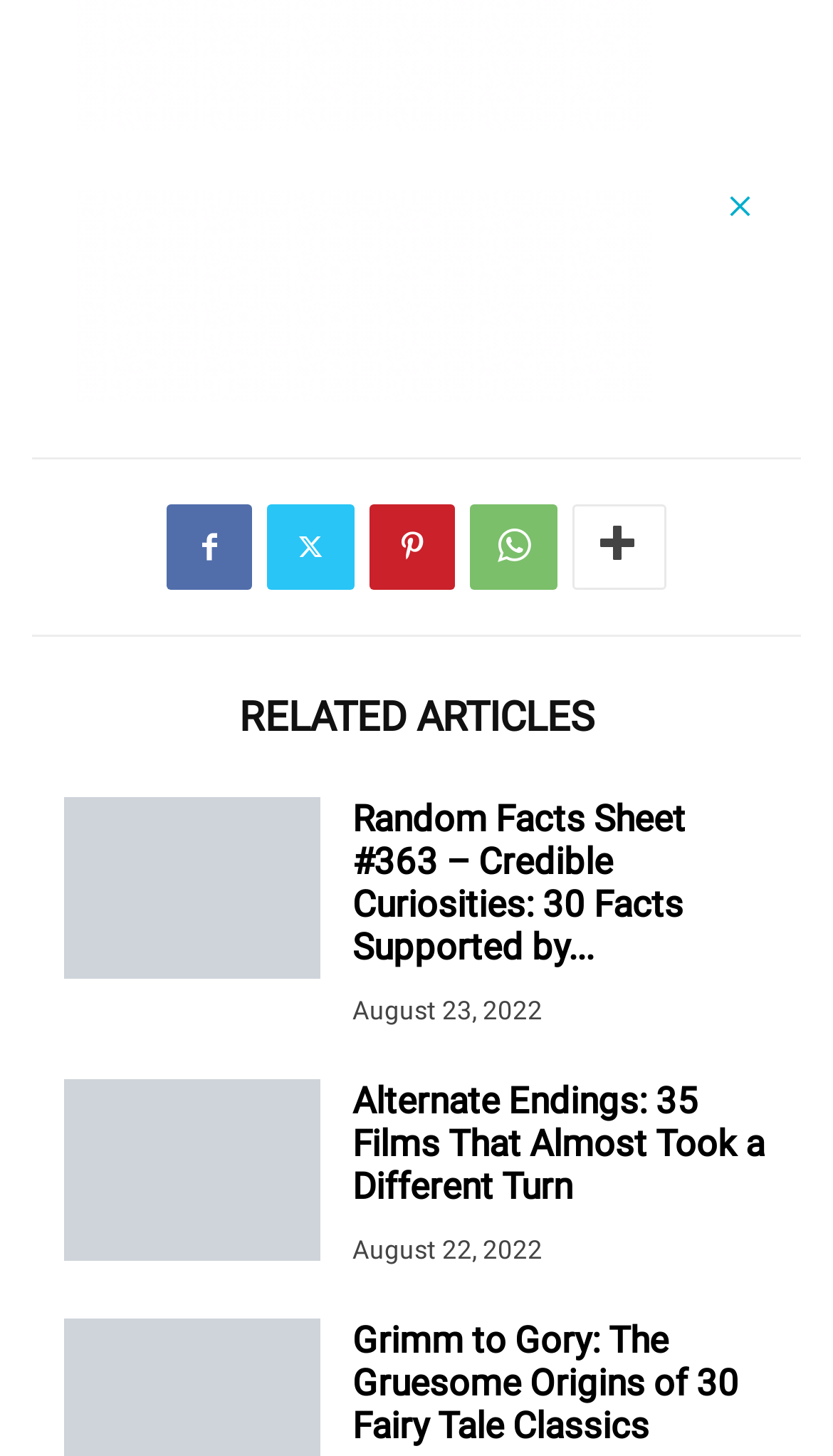What is the date of the second article?
Please look at the screenshot and answer in one word or a short phrase.

August 22, 2022